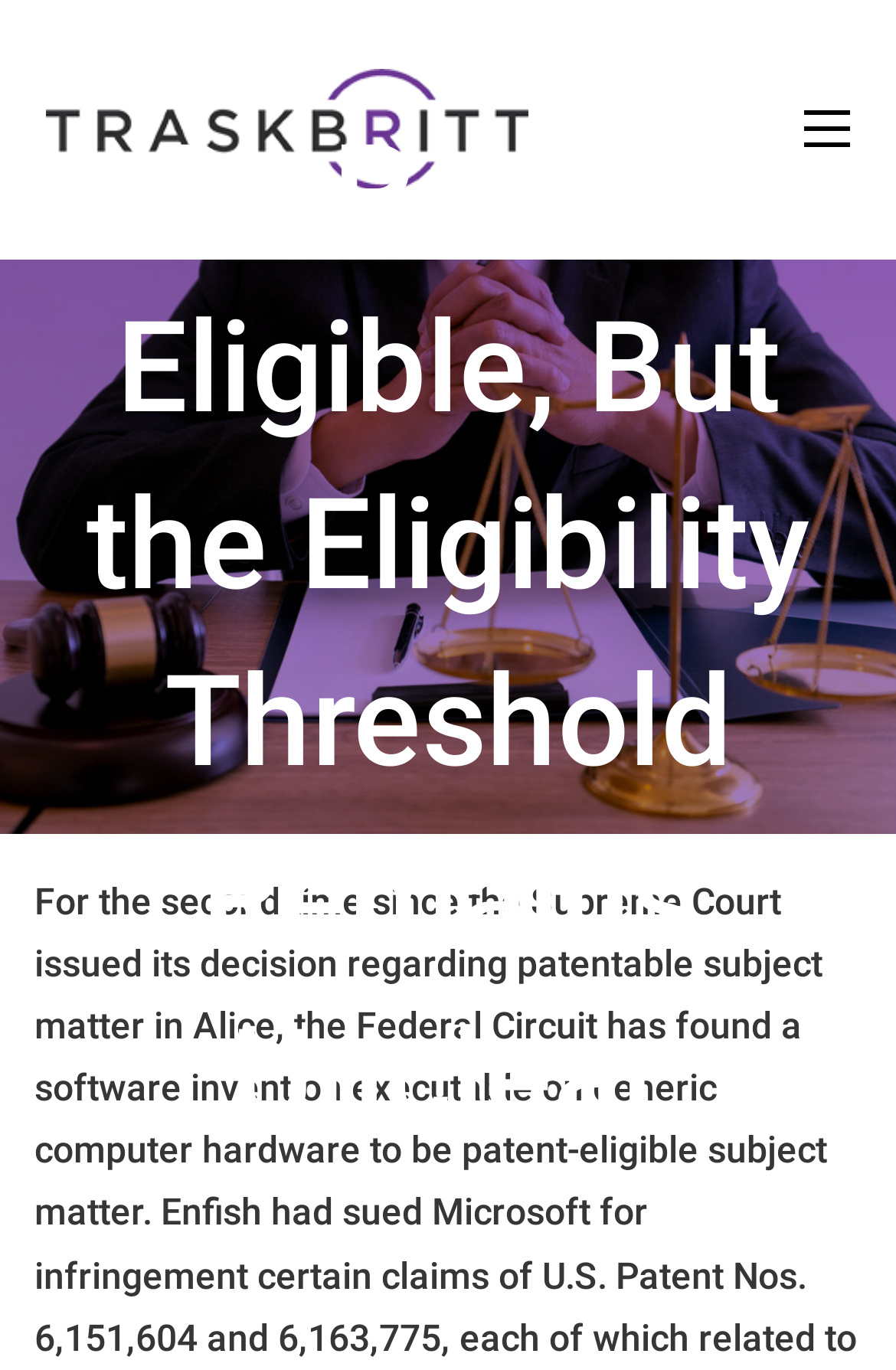Please extract the primary headline from the webpage.

Software Can Be Patent-Eligible, But the Eligibility Threshold Remains Unclear